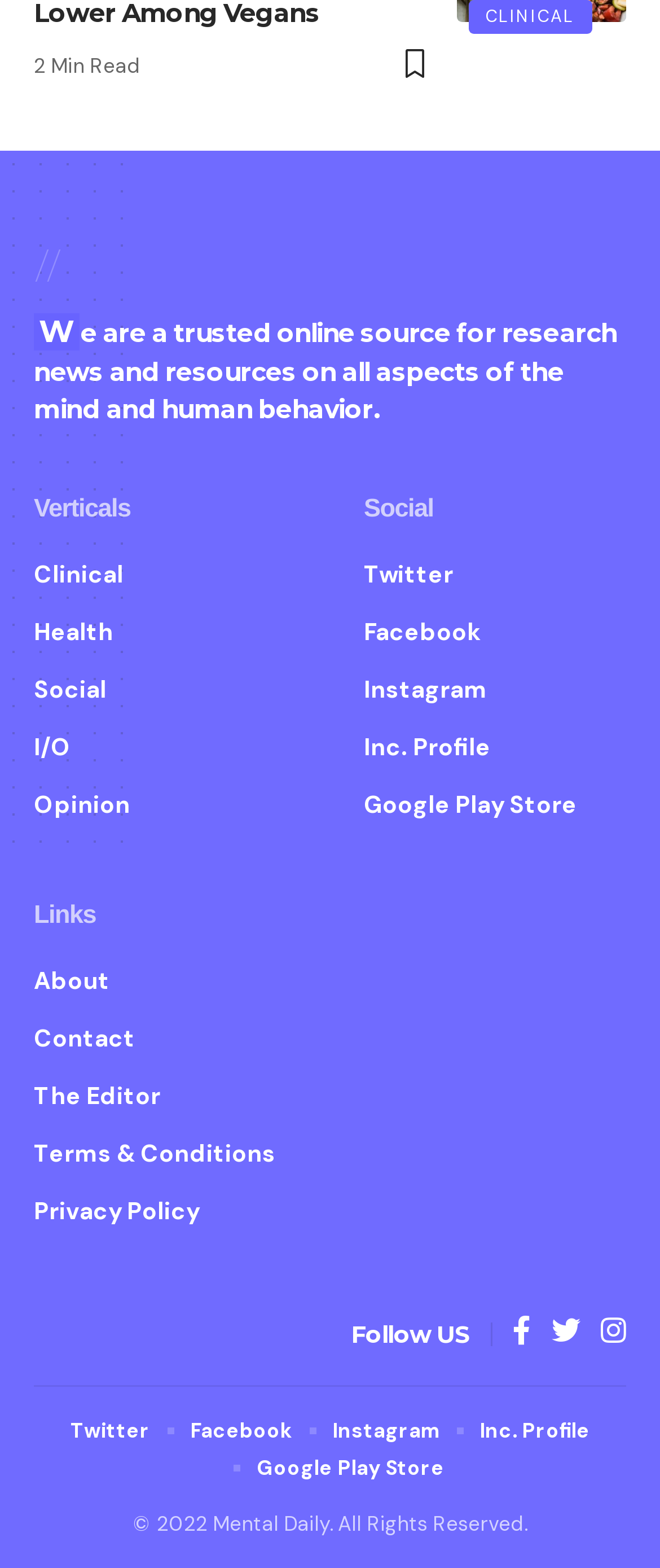What is the category of the first article?
Based on the screenshot, provide a one-word or short-phrase response.

Clinical